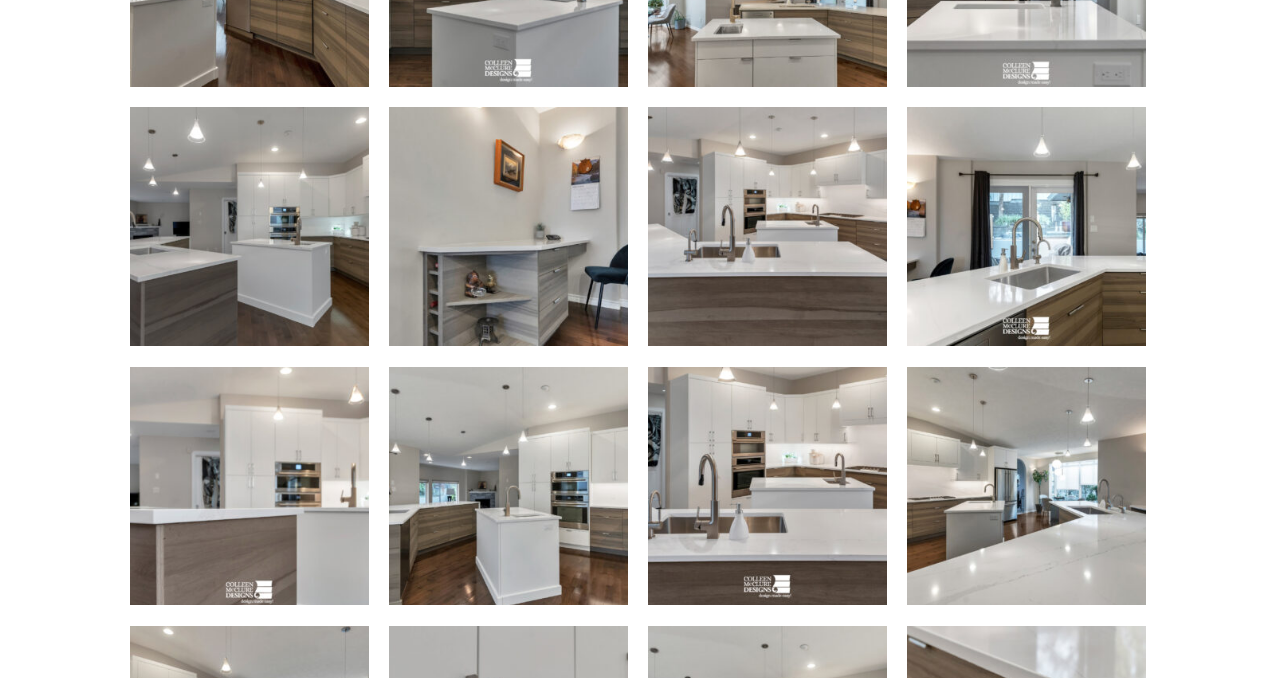Answer in one word or a short phrase: 
What is the text of the link below 'kitchen renovation2'?

kitchen upgrade (2)